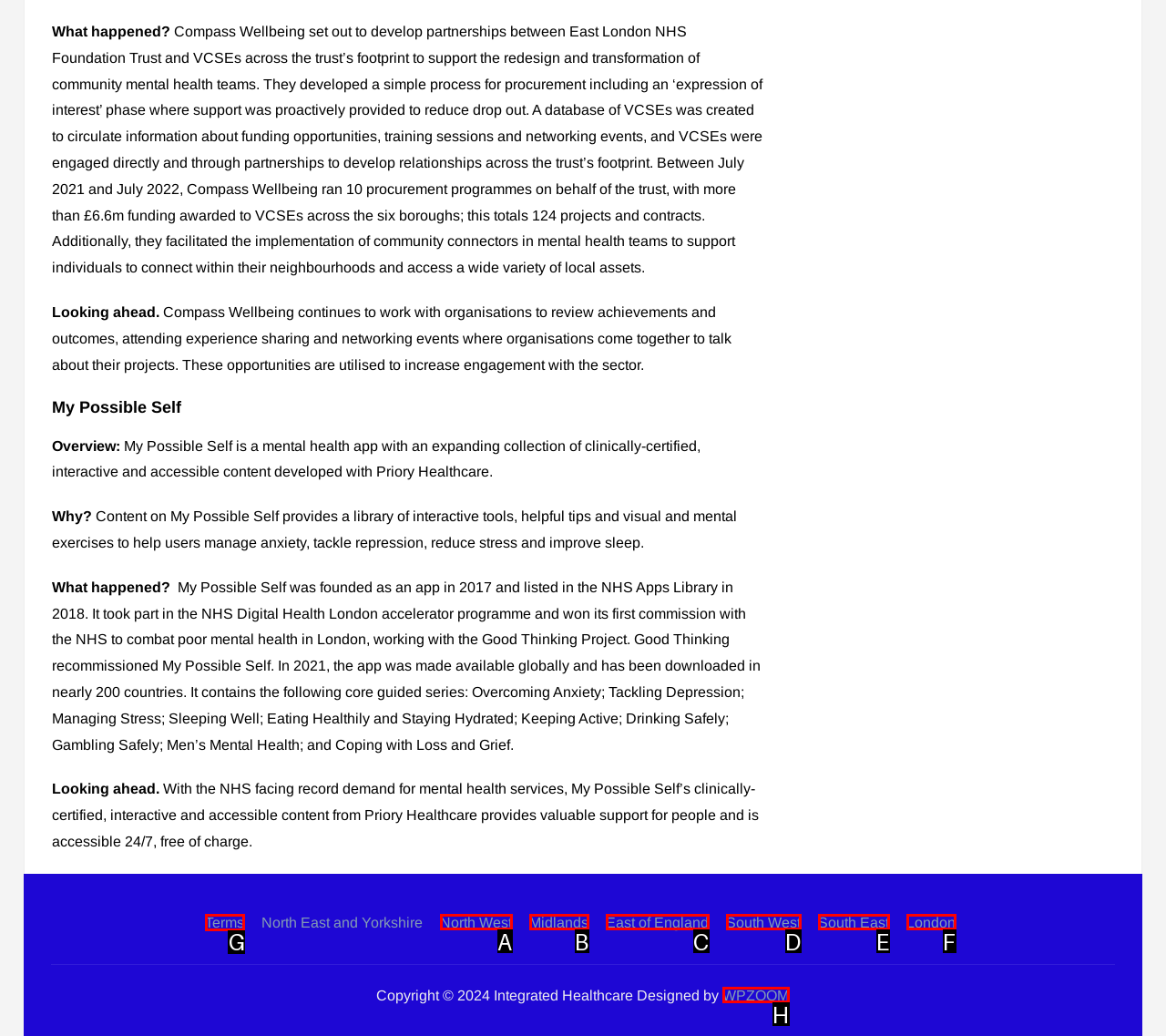For the instruction: Click on Terms, which HTML element should be clicked?
Respond with the letter of the appropriate option from the choices given.

G